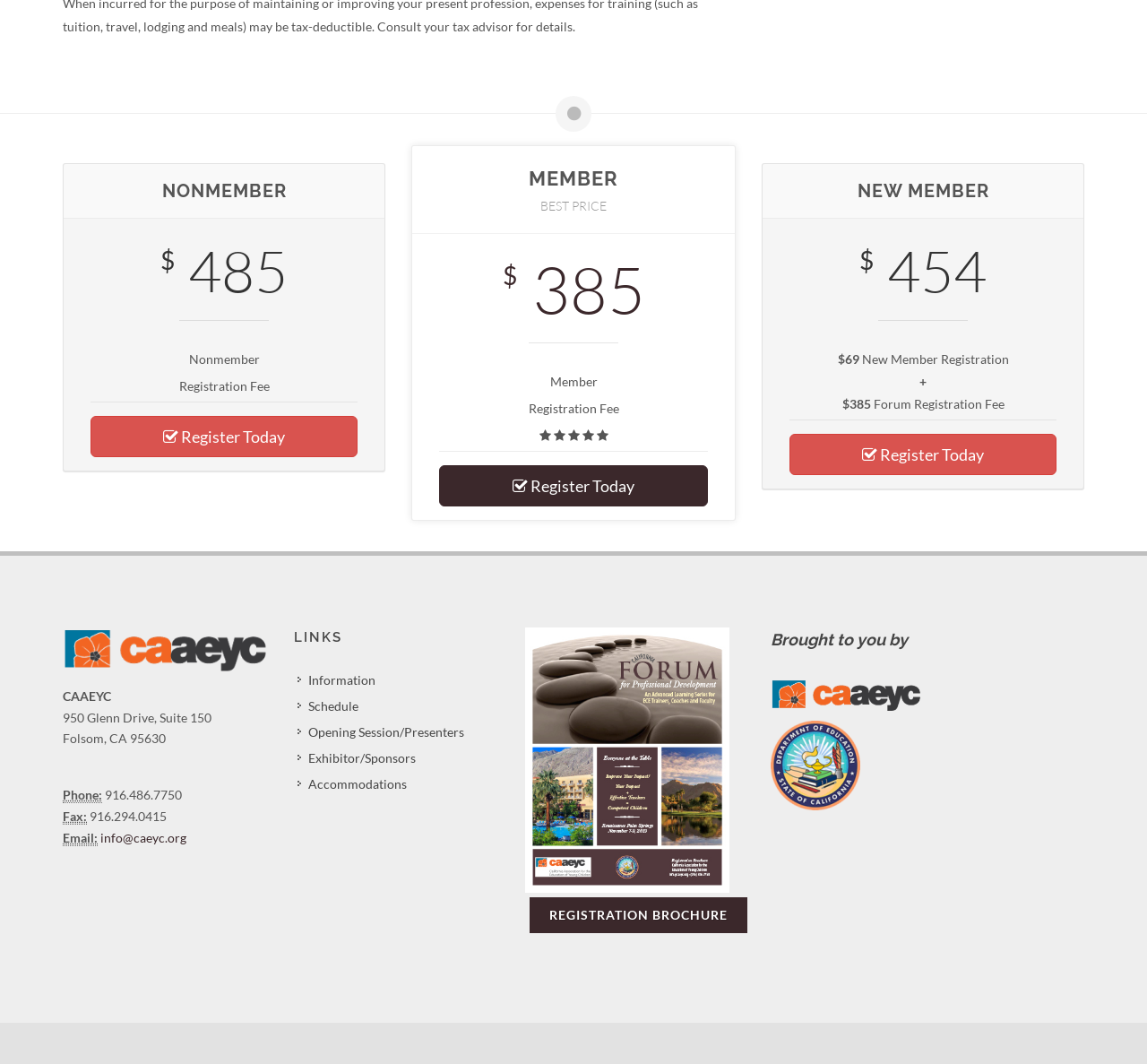Please pinpoint the bounding box coordinates for the region I should click to adhere to this instruction: "Register as a new member".

[0.688, 0.408, 0.921, 0.447]